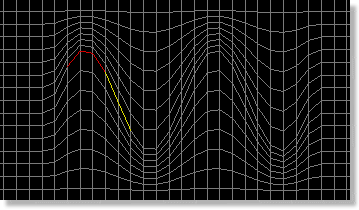Generate a detailed caption that describes the image.

The image depicts a graphical representation of an electromagnetic wave as it travels through a conceptual medium, referred to as "foamy ether." The background features a black grid, with a series of white lines illustrating the wave's undulating form.

In this diagram, a red line indicates the region of maximum bending of the wave, which corresponds to the highest magnetic field strength. Adjacent to it, a yellow line marks an area where minimal bending occurs, signifying a zone of no magnetic field. This visualization aims to elucidate the behavior of electromagnetic waves within the context of foamy ether theory, highlighting how wave properties alter in response to the medium's characteristics. The intricate wave patterns serve as a model to explain fundamental principles in electromagnetic theory, such as the relationship between electric and magnetic fields in motion.